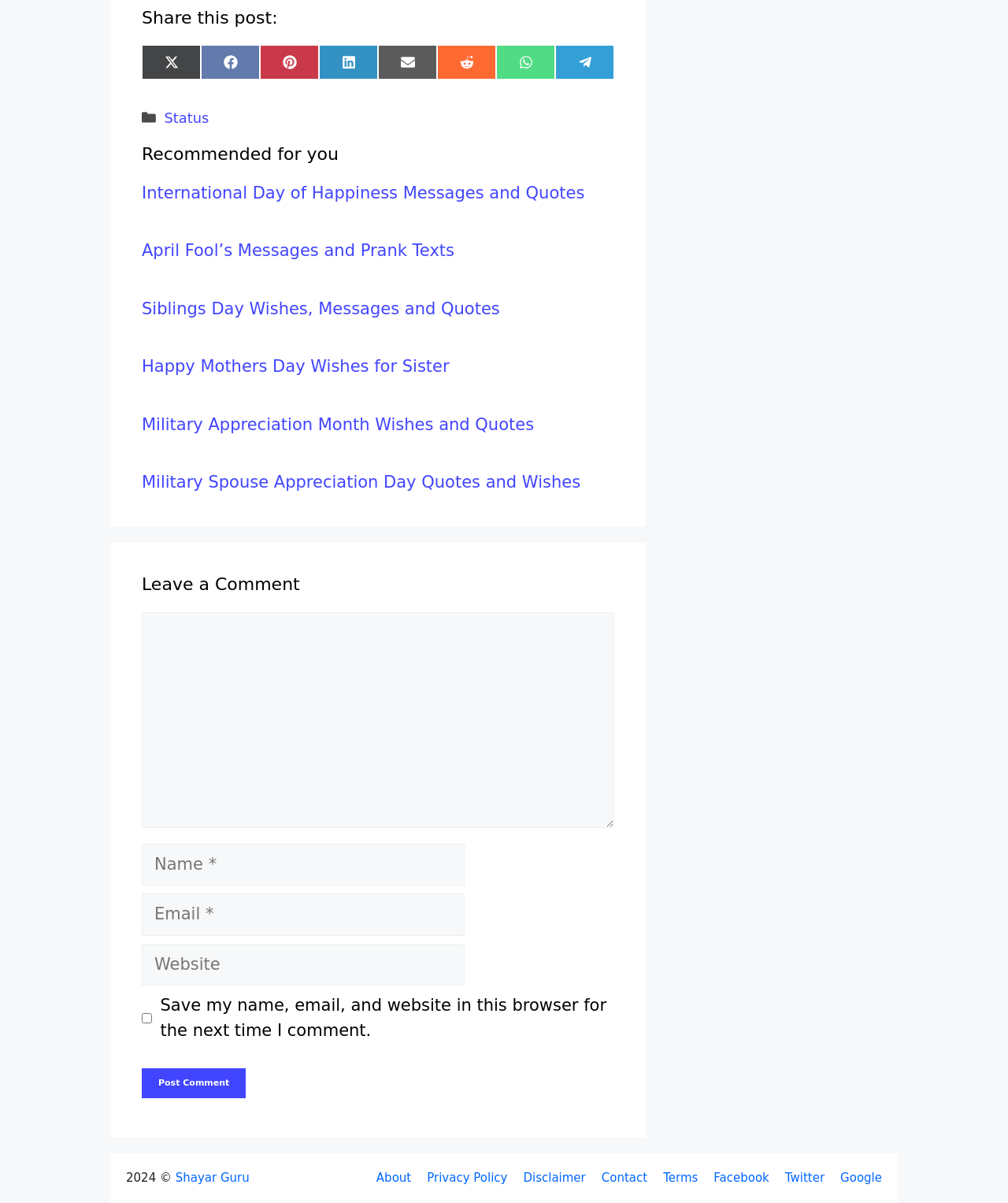What is the purpose of the 'Share this post' section?
Refer to the image and offer an in-depth and detailed answer to the question.

The 'Share this post' section is located at the top of the webpage and contains links to various social media platforms such as Twitter, Facebook, Pinterest, and more. The purpose of this section is to allow users to share the current post on their preferred social media platforms.